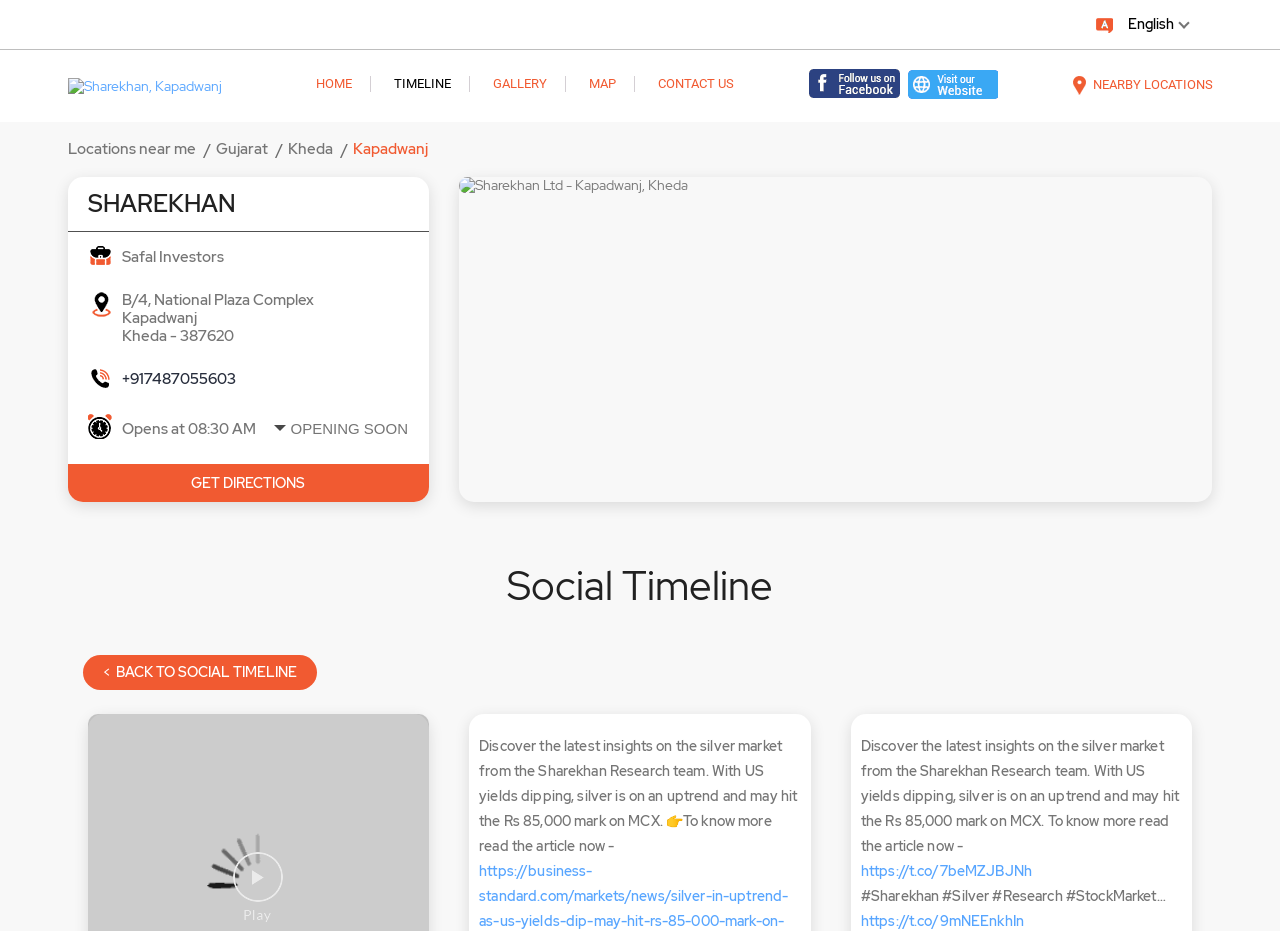Predict the bounding box coordinates of the UI element that matches this description: "< Back to Social Timeline". The coordinates should be in the format [left, top, right, bottom] with each value between 0 and 1.

[0.064, 0.132, 0.247, 0.17]